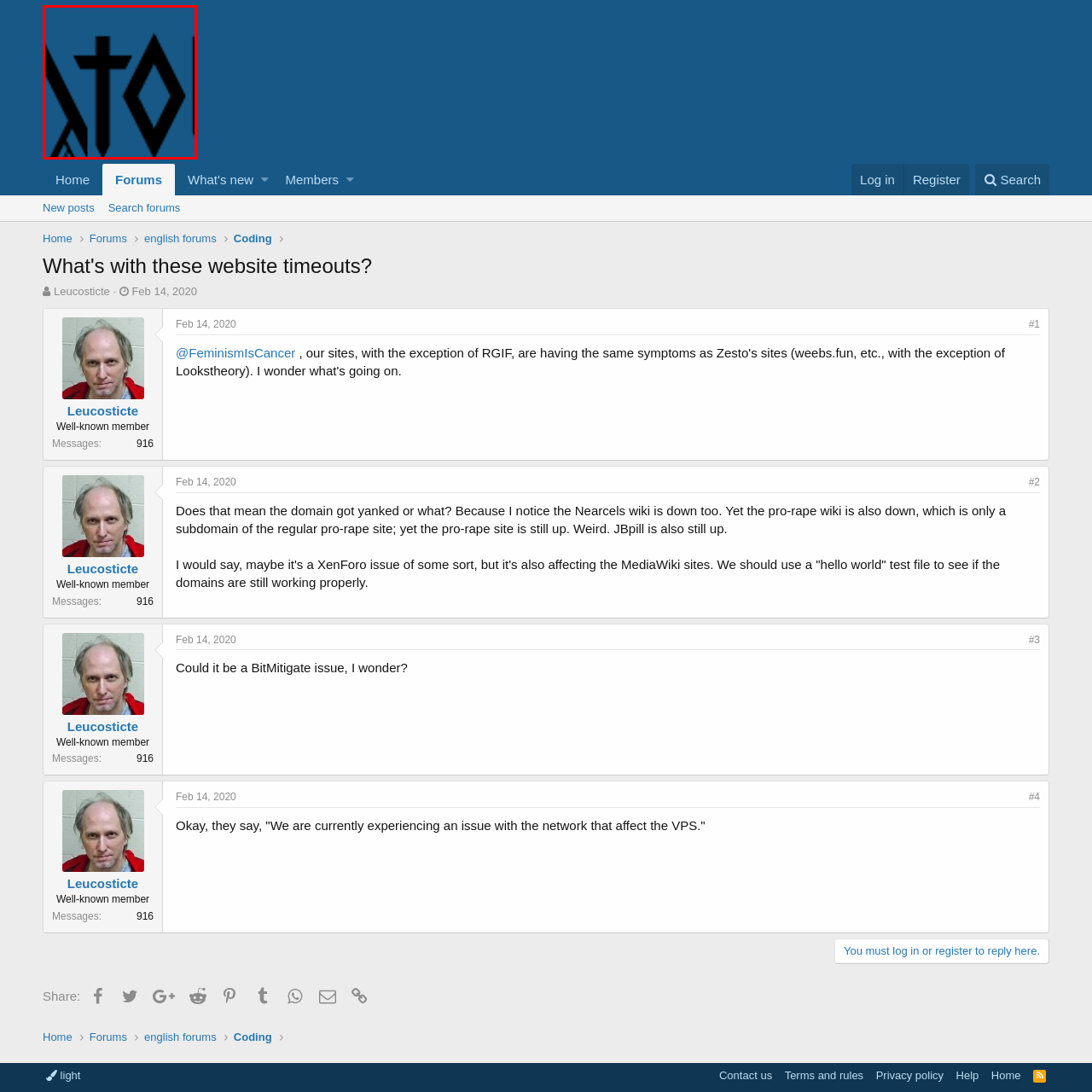Study the image inside the red outline, What is the purpose of the design element? 
Respond with a brief word or phrase.

branding or decorative